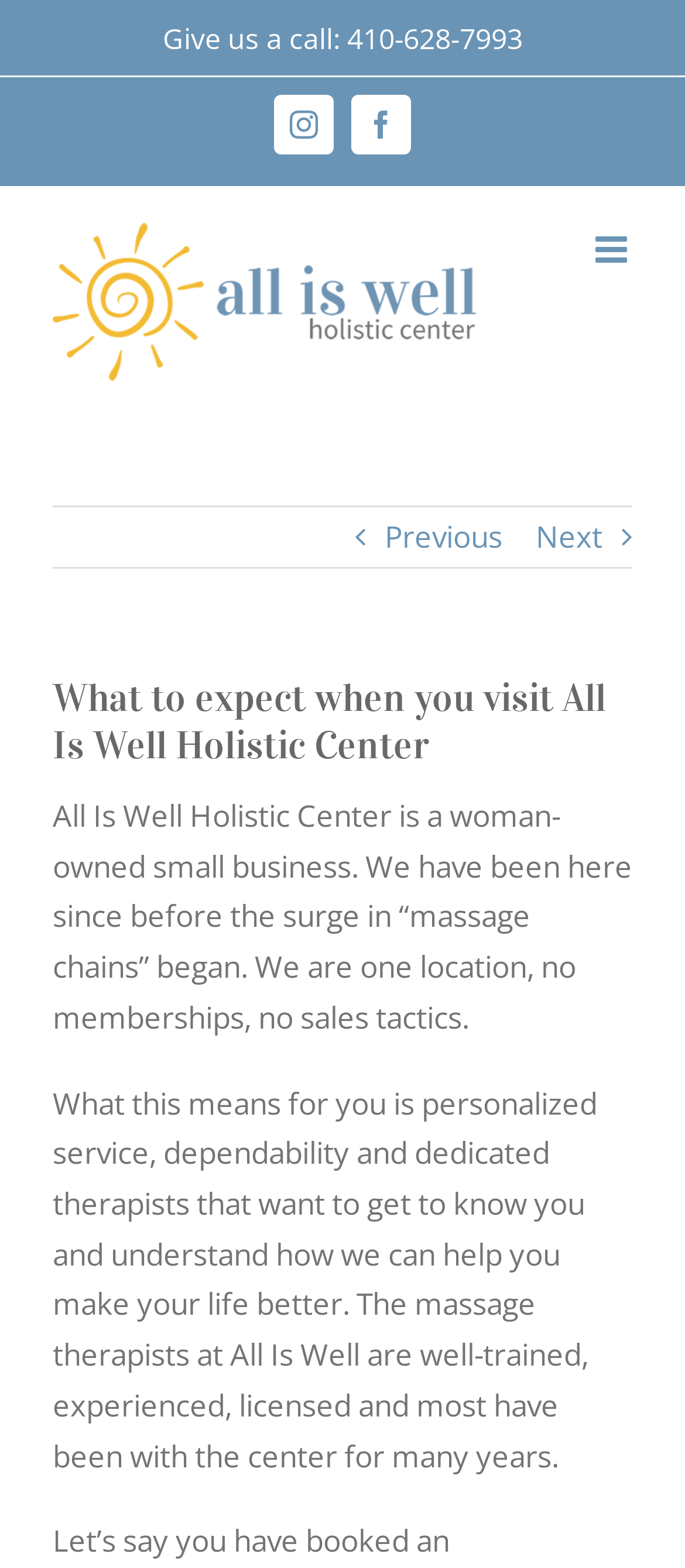Specify the bounding box coordinates of the area to click in order to execute this command: 'Call the center'. The coordinates should consist of four float numbers ranging from 0 to 1, and should be formatted as [left, top, right, bottom].

[0.237, 0.012, 0.763, 0.036]